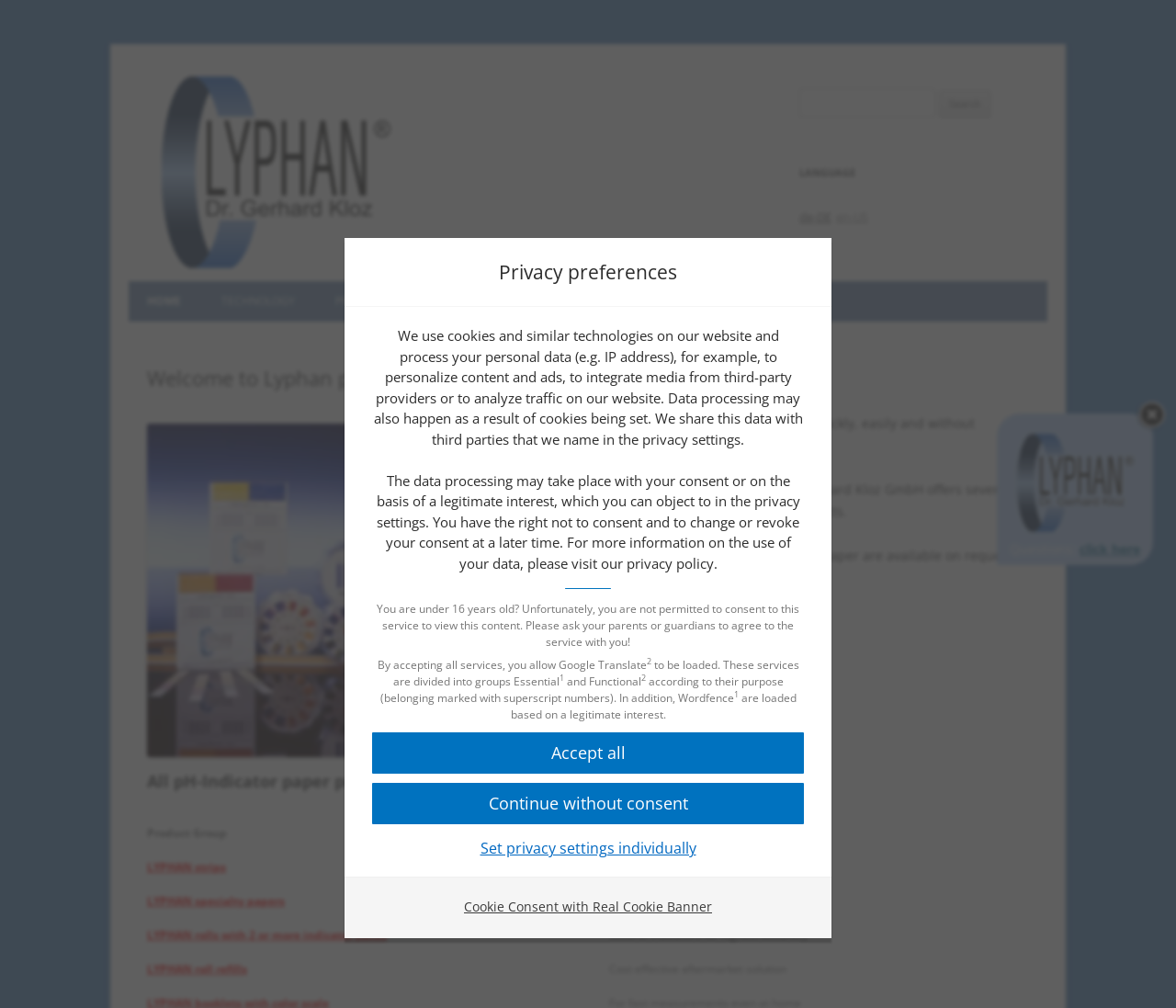Identify the bounding box for the UI element described as: "parent_node: Search for: value="Search"". The coordinates should be four float numbers between 0 and 1, i.e., [left, top, right, bottom].

[0.799, 0.089, 0.843, 0.116]